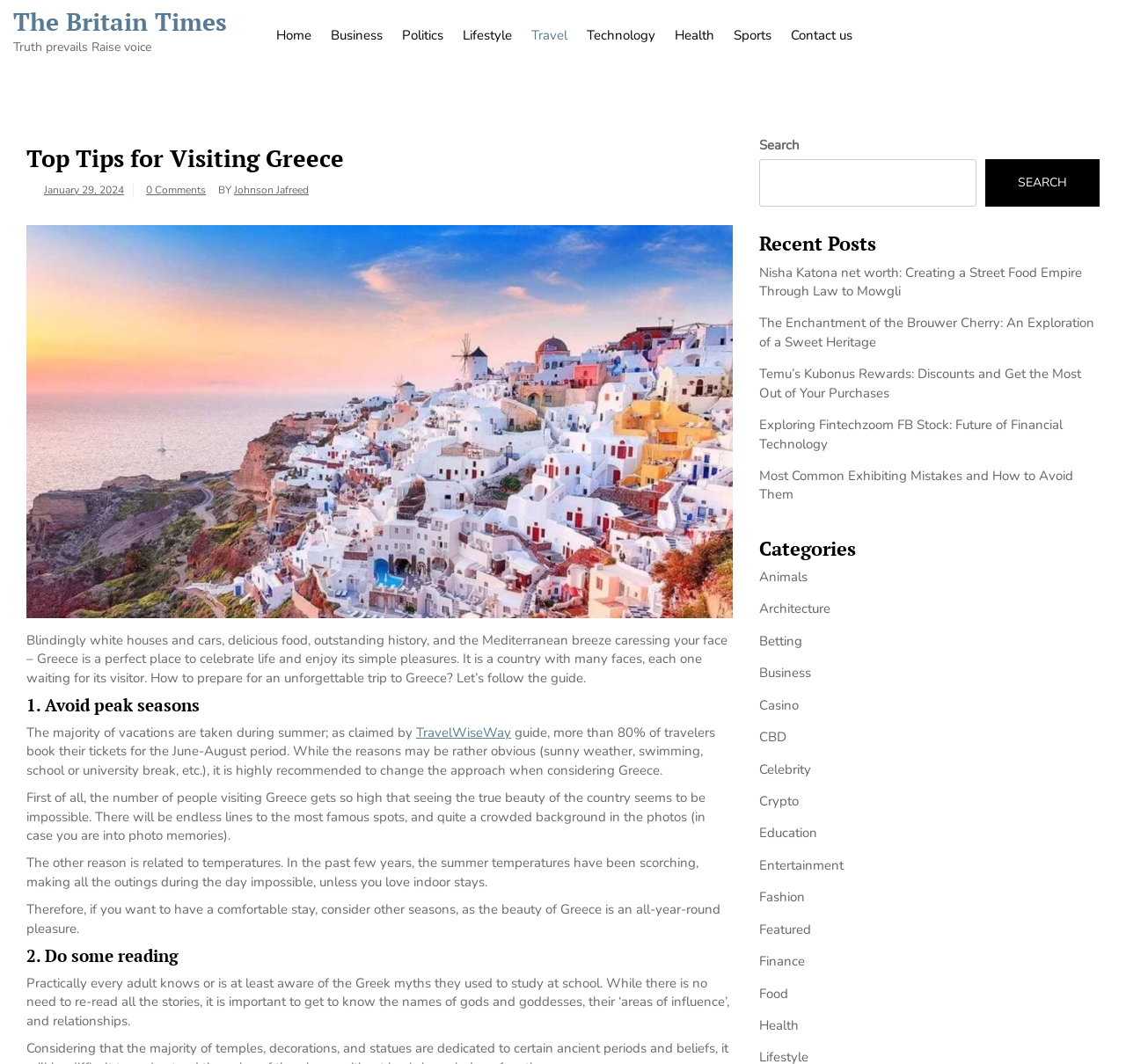What is the name of the author of the article?
Could you answer the question with a detailed and thorough explanation?

The author's name can be found in the article's metadata, specifically in the 'BY' section, where it is written as 'Johnson Jafreed'.